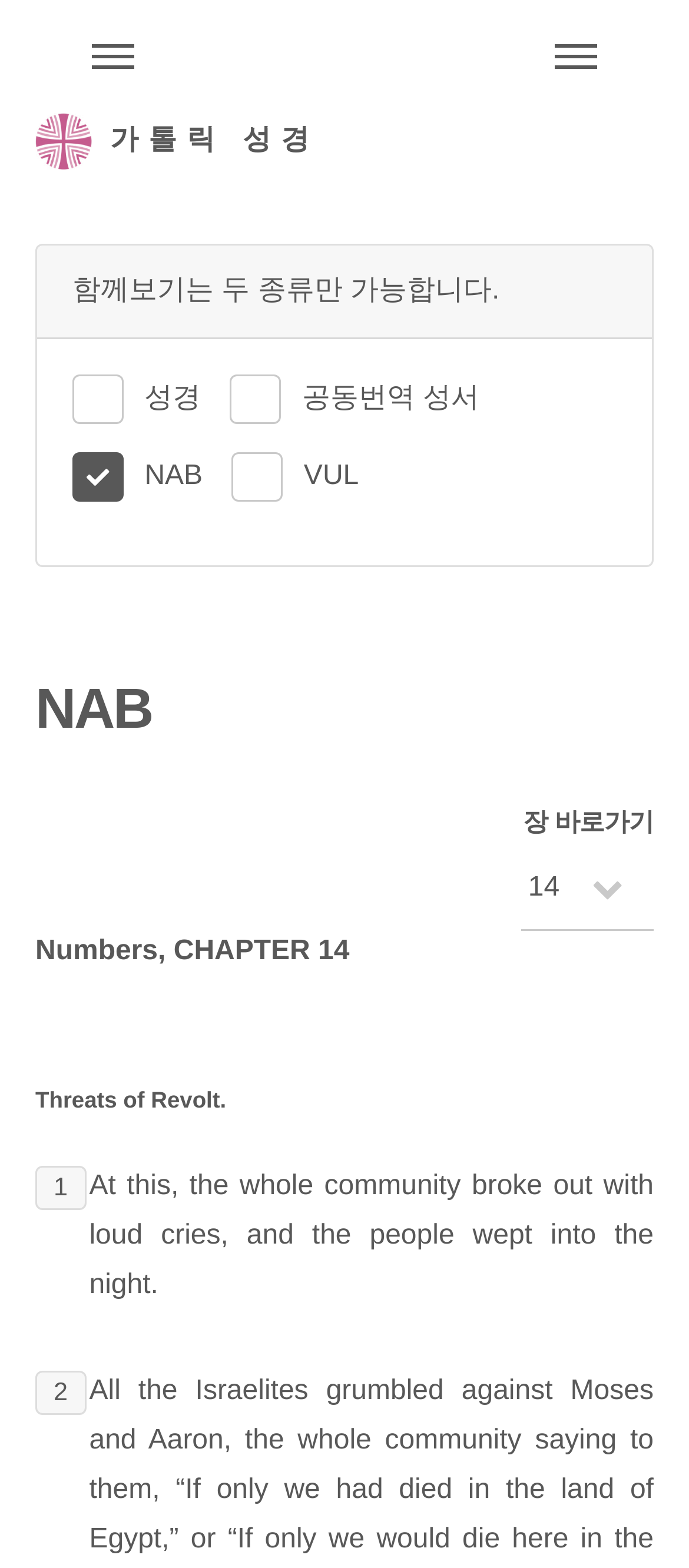Given the element description "주석성경메뉴" in the screenshot, predict the bounding box coordinates of that UI element.

[0.082, 0.009, 0.246, 0.063]